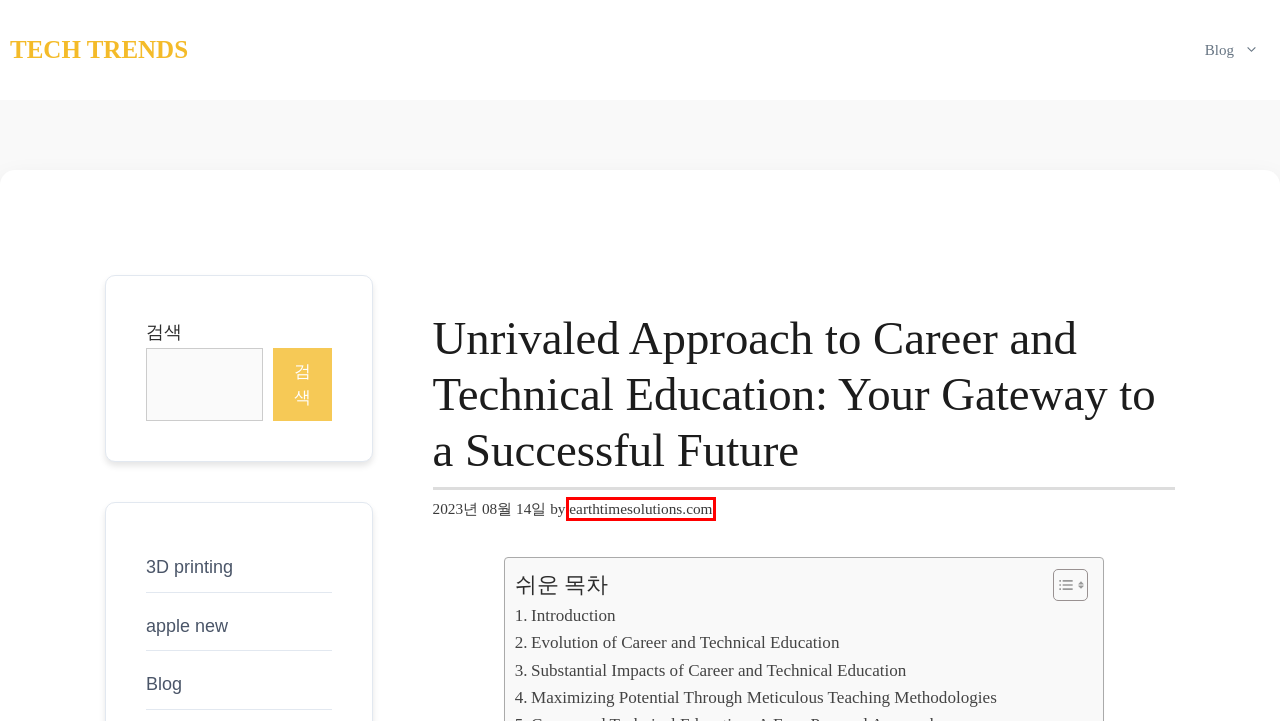You have a screenshot of a webpage with an element surrounded by a red bounding box. Choose the webpage description that best describes the new page after clicking the element inside the red bounding box. Here are the candidates:
A. semiconductor technology - Tech Trends
B. apple new - Tech Trends
C. samsung new - Tech Trends
D. Tech Trends - Welcome to Tech Trends
E. emerging technology - Tech Trends
F. earthtimesolutions.com - Tech Trends
G. 3D printing - Tech Trends
H. Blog - Tech Trends

F